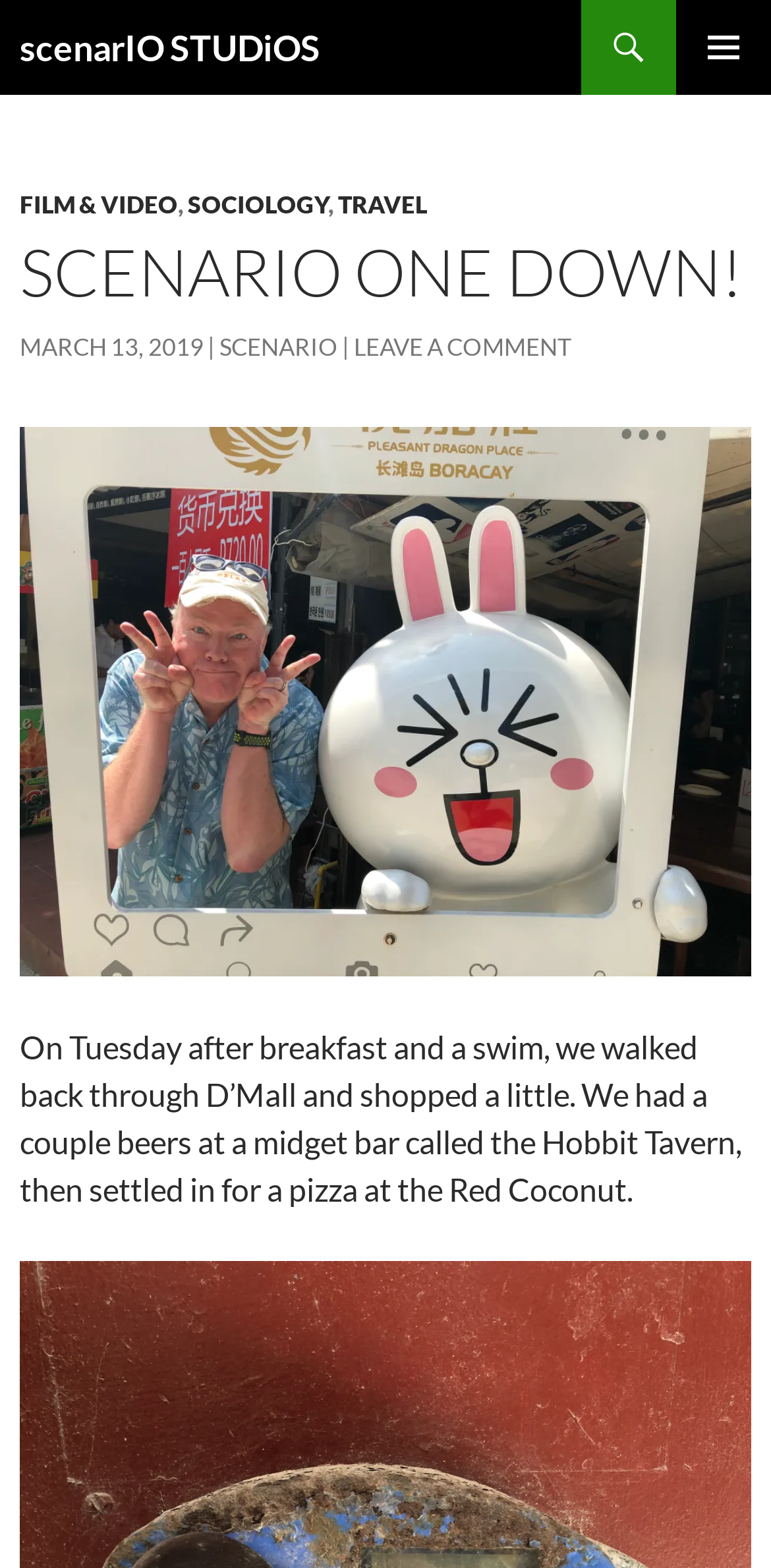Pinpoint the bounding box coordinates of the clickable area needed to execute the instruction: "Go to FILM & VIDEO page". The coordinates should be specified as four float numbers between 0 and 1, i.e., [left, top, right, bottom].

[0.026, 0.121, 0.231, 0.14]